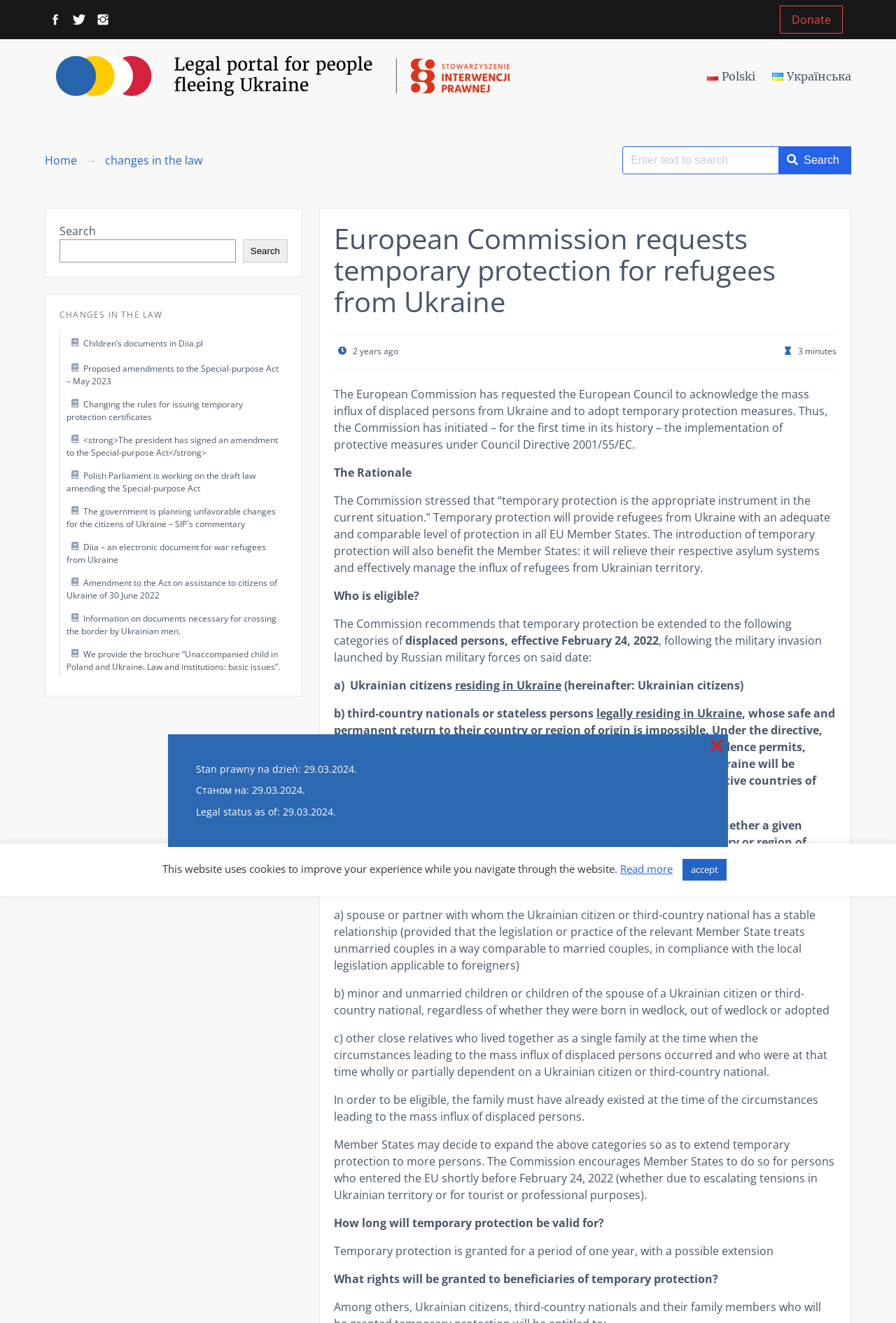Identify and provide the main heading of the webpage.

European Commission requests temporary protection for refugees from Ukraine